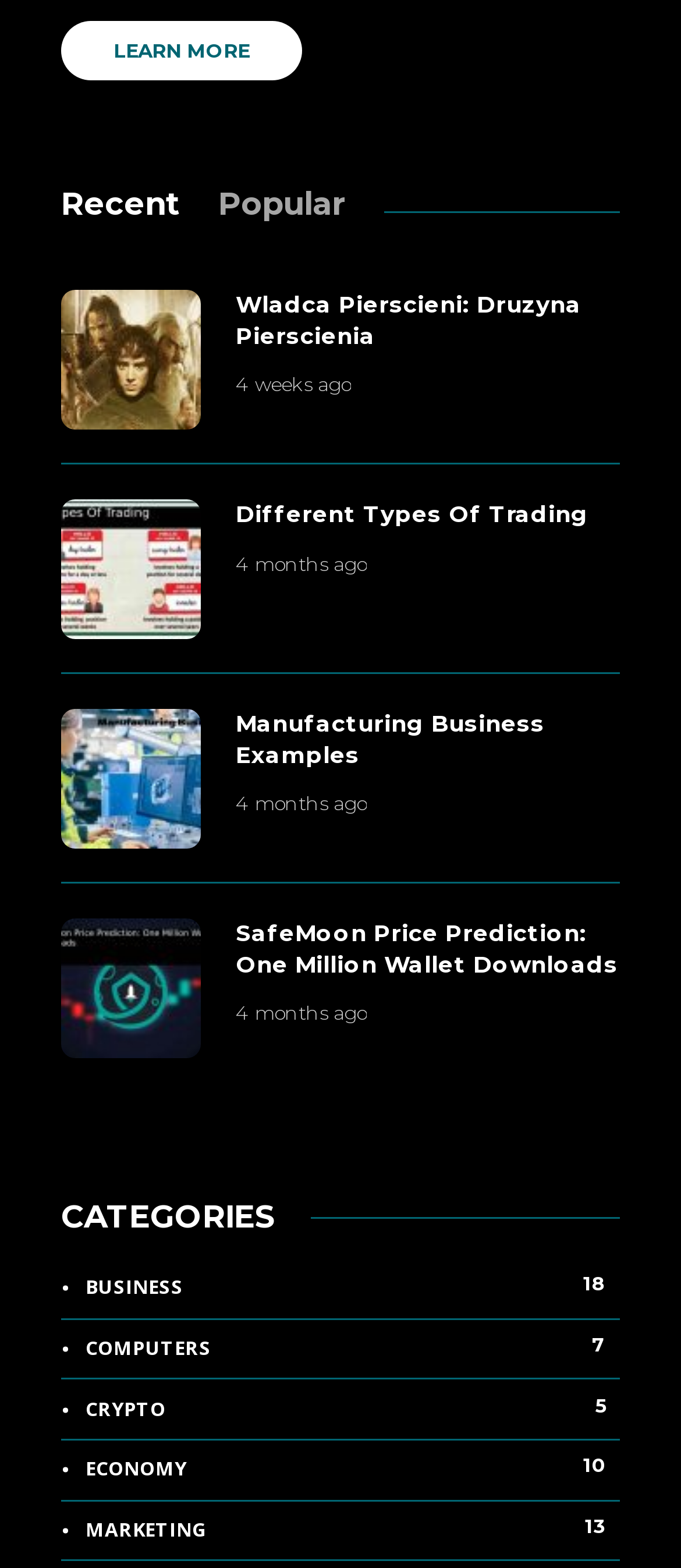Provide a thorough and detailed response to the question by examining the image: 
How many categories are listed on the webpage?

The categories are listed at the bottom of the webpage, and there are 5 links with category names, namely 'BUSINESS', 'COMPUTERS', 'CRYPTO', 'ECONOMY', and 'MARKETING'.